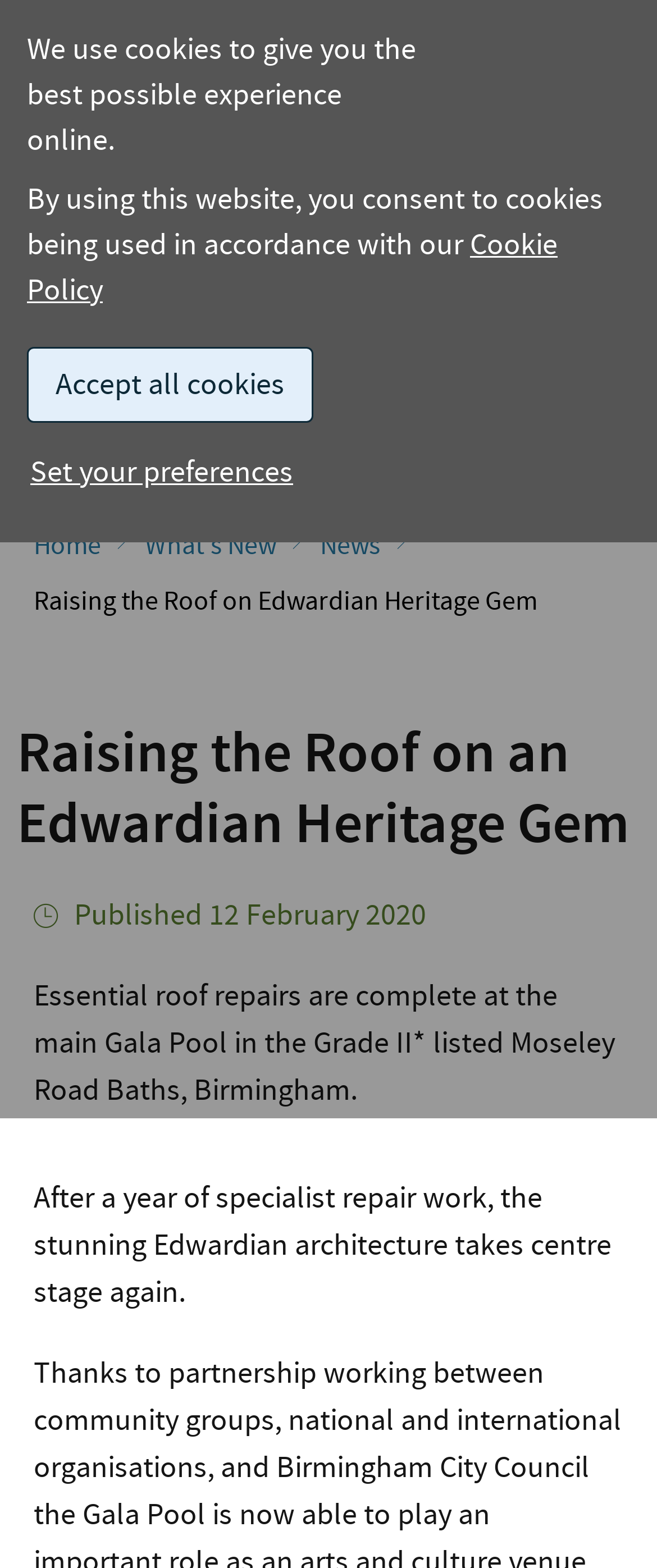Provide a comprehensive caption for the webpage.

The webpage is about Historic England, with a focus on the restoration of Moseley Road Baths in Birmingham. At the top, there is a dialog box informing users about the use of cookies, with options to accept all cookies or set preferences. Below this, there is a header section with the Historic England logo on the left, a search bar on the right, and a button to open the main navigation menu.

The main content of the page features a large image of the ornate iron structure inside the Gala pool, with a figcaption and a button to learn more about the image. Above the image, there is a breadcrumb navigation menu with links to the home page, what's new, and news.

The main article is titled "Raising the Roof on an Edwardian Heritage Gem" and is dated February 12, 2020. The article describes the completion of essential roof repairs at the Grade II* listed Moseley Road Baths in Birmingham, highlighting the stunning Edwardian architecture. The text is divided into two paragraphs, with the first paragraph providing an overview of the repairs and the second paragraph elaborating on the significance of the restoration.